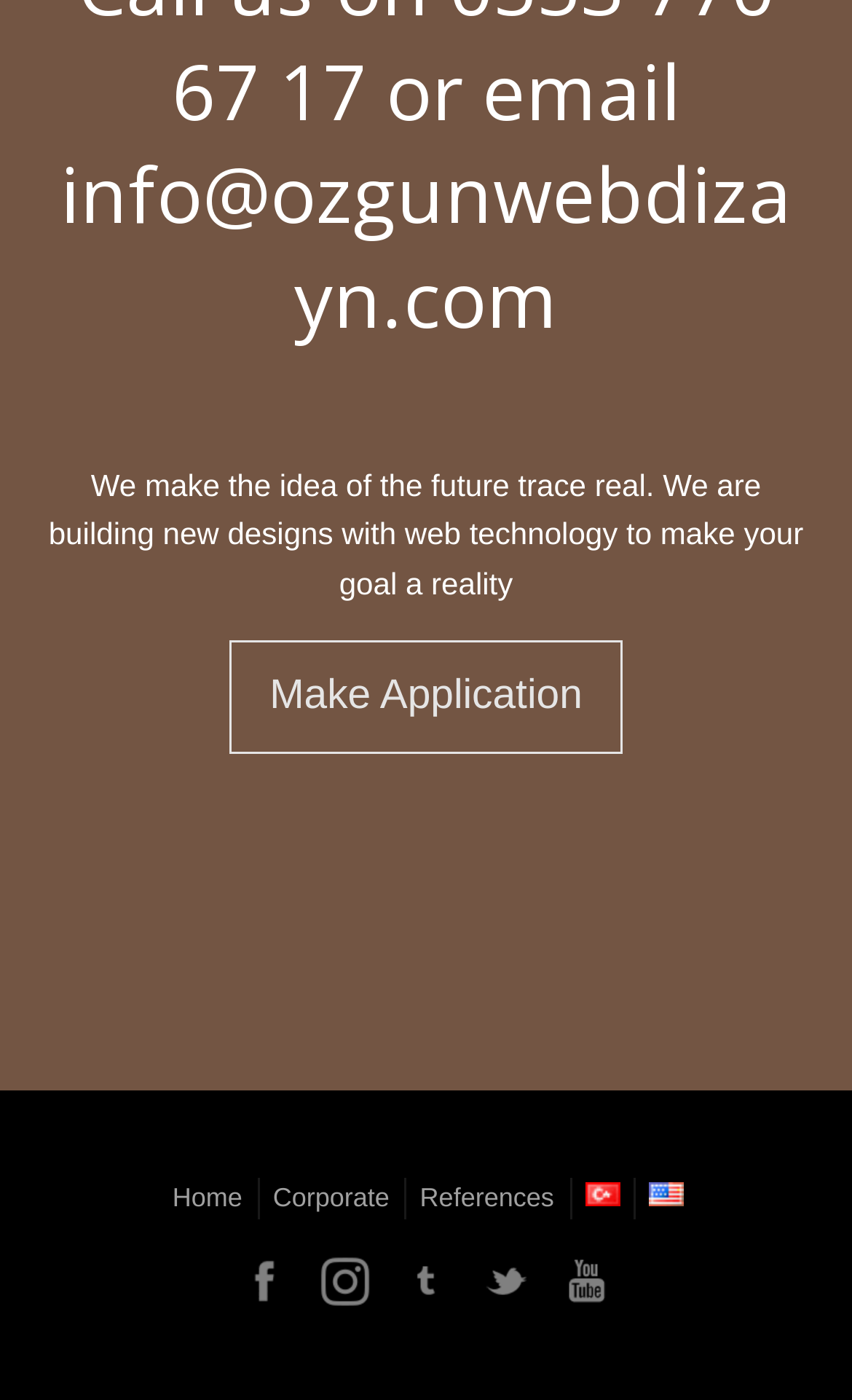What is the purpose of the 'Make Application' button?
Please give a detailed and elaborate answer to the question.

The 'Make Application' button is a prominent element on the webpage, and its purpose is to allow users to make an application, likely related to the company's services or products.